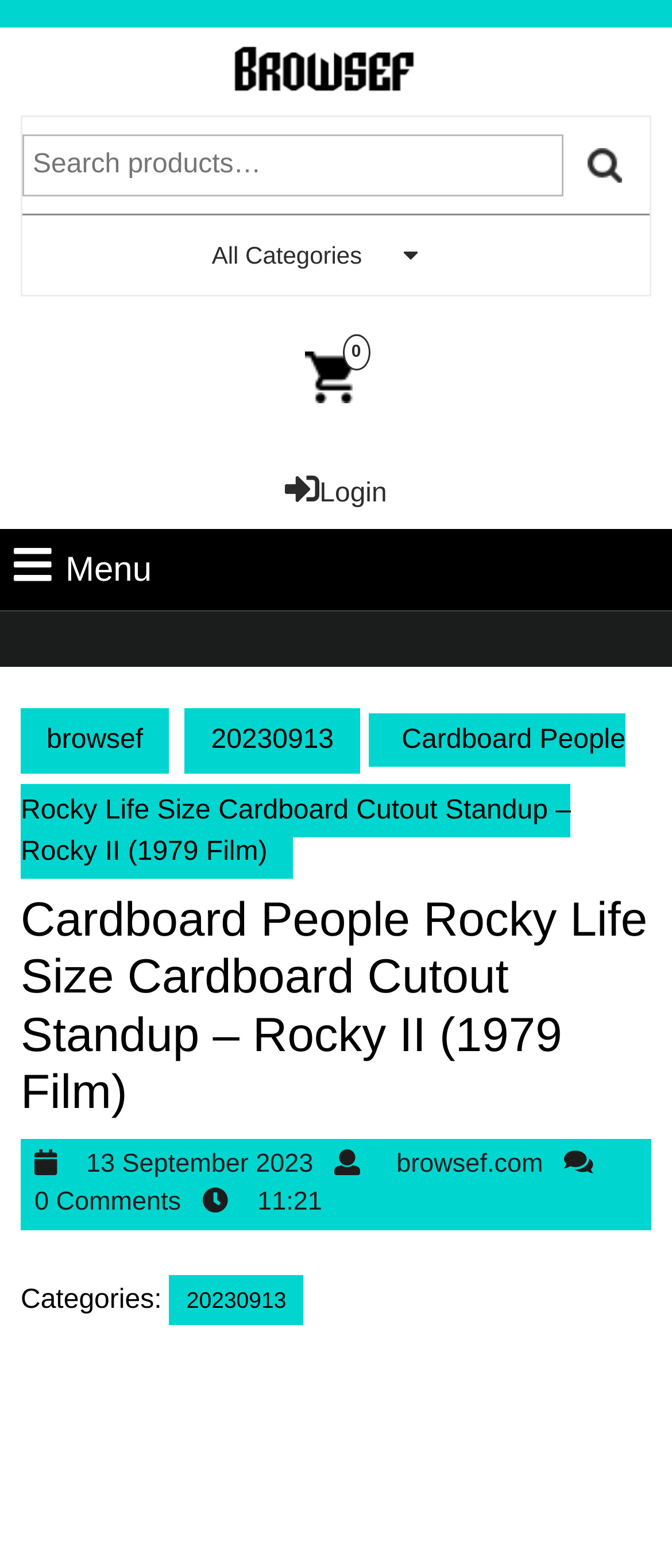Refer to the image and offer a detailed explanation in response to the question: What is the category of the product?

Although there is a label 'Categories:' on the webpage, it does not specify the category of the product. It seems to be a section title, but the actual category is not provided.